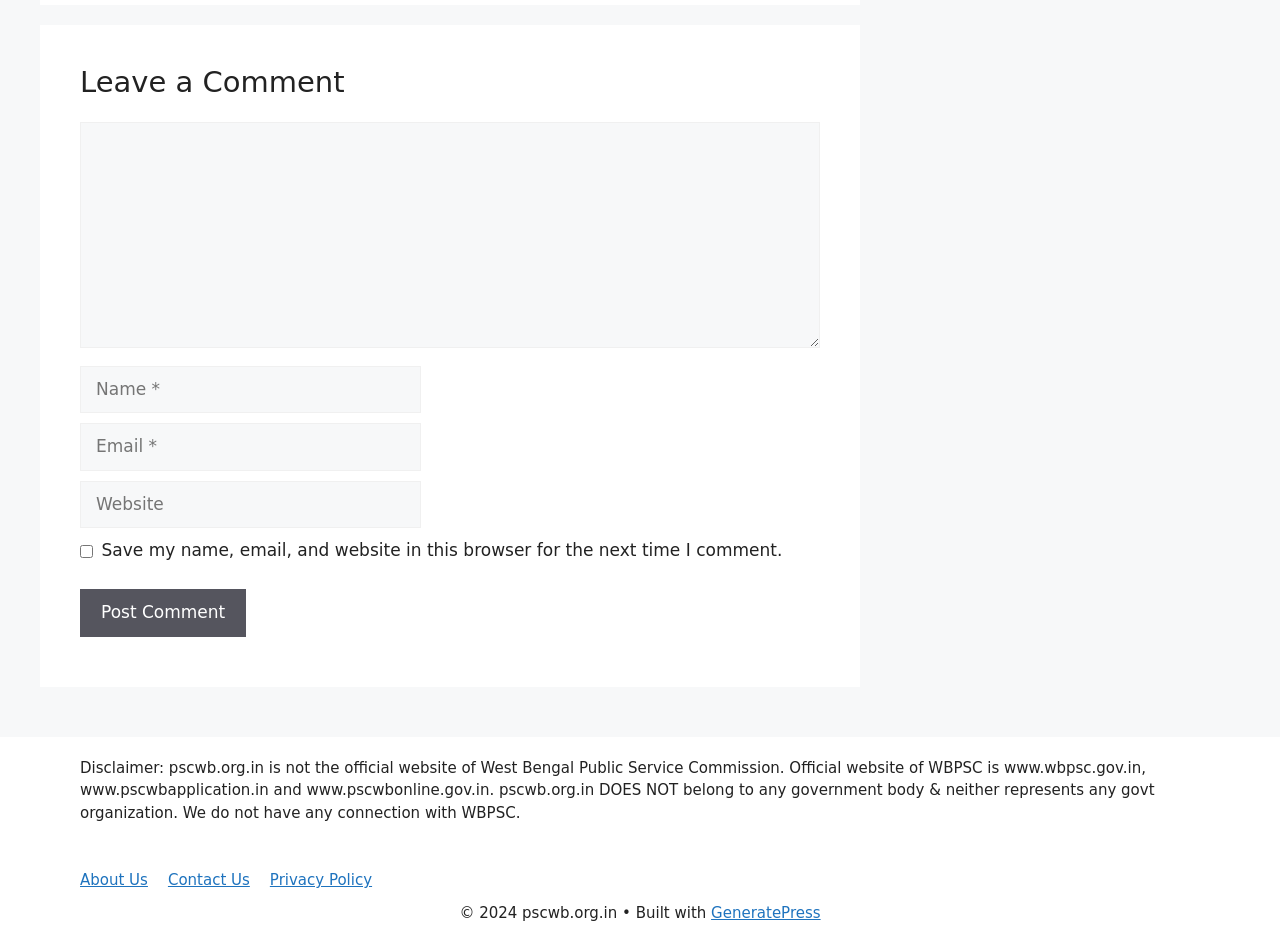Utilize the details in the image to give a detailed response to the question: What is the purpose of the checkbox?

The checkbox has a bounding box coordinate of [0.062, 0.586, 0.073, 0.6] and is labeled 'Save my name, email, and website in this browser for the next time I comment.'. This suggests that it allows users to opt-in to saving their comment information for future use, making it easier to comment on the website.